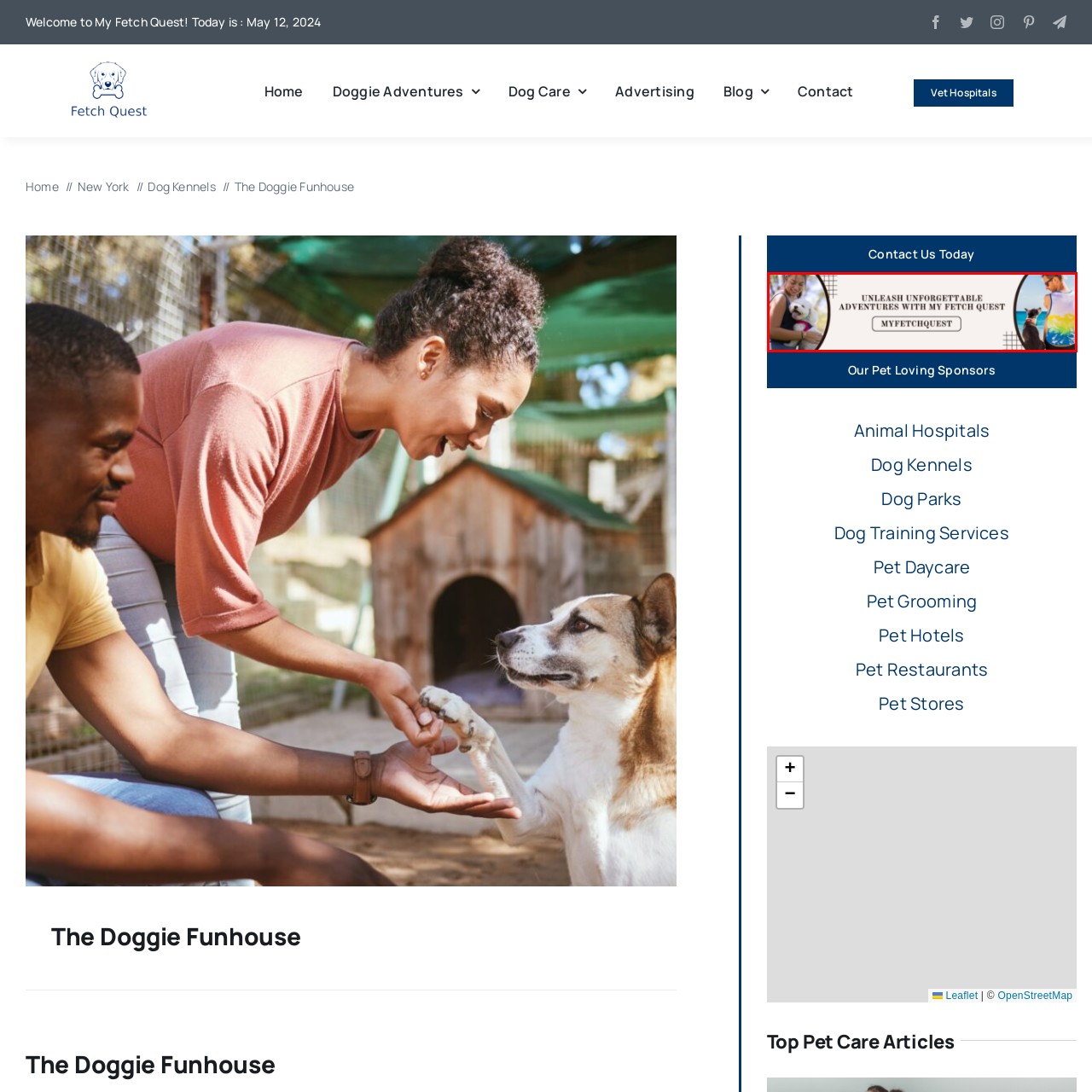Offer a detailed account of what is shown inside the red bounding box.

The image features a promotional banner for "My Fetch Quest," inviting dog lovers to embark on memorable adventures with their pets. It showcases two joyful individuals, one holding a small dog and the other standing with a dog at their side, symbolizing companionship and fun. The banner's text emphasizes the theme of unforgettable experiences, encouraging engagement with the initiative. Flanked by eye-catching design elements, this vibrant and inviting visual effectively captures the essence of canine adventures, making it an appealing invitation for dog owners to explore new activities with their furry friends.